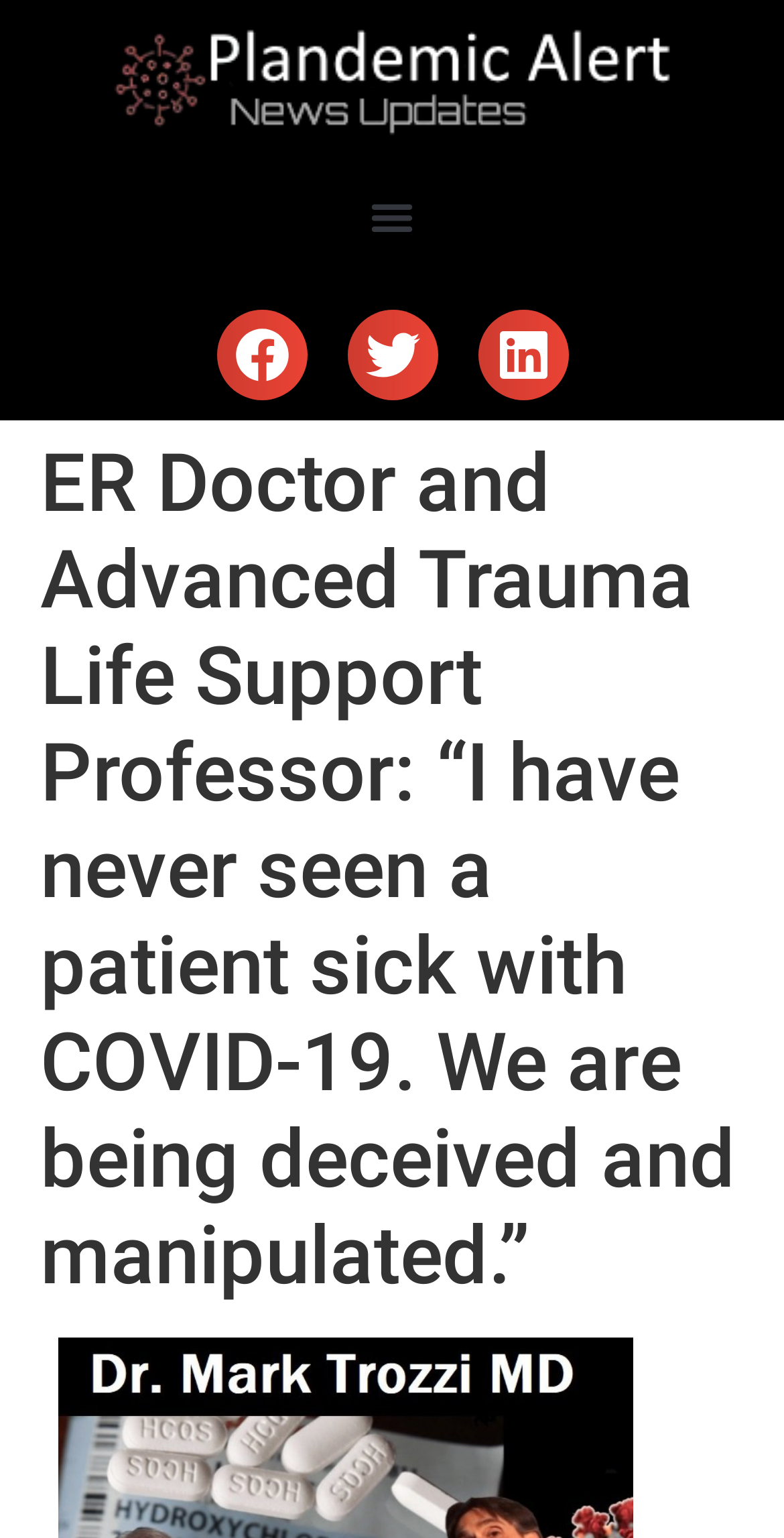Kindly respond to the following question with a single word or a brief phrase: 
What is the tone of the webpage?

Critical or skeptical